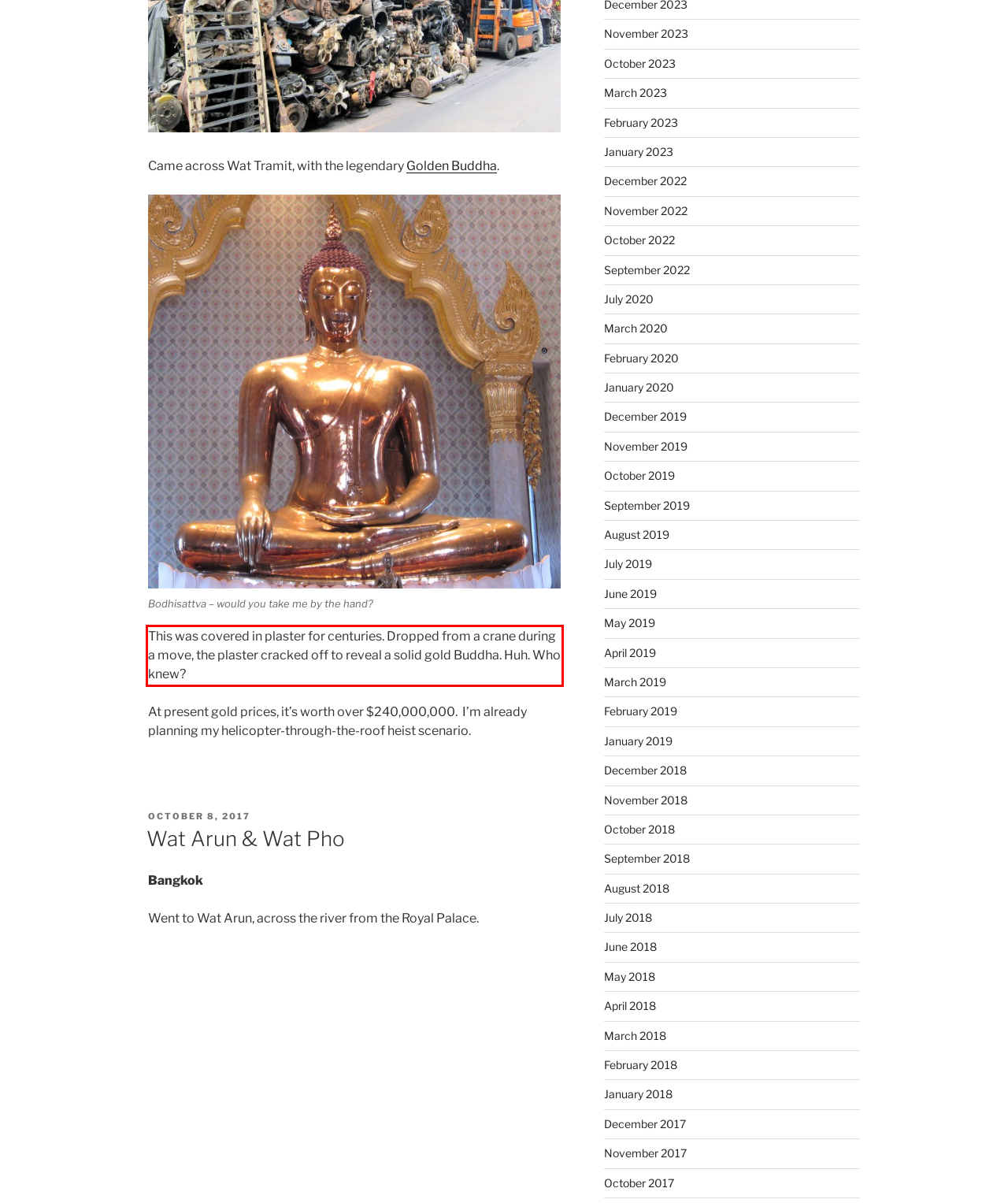You are provided with a screenshot of a webpage that includes a UI element enclosed in a red rectangle. Extract the text content inside this red rectangle.

This was covered in plaster for centuries. Dropped from a crane during a move, the plaster cracked off to reveal a solid gold Buddha. Huh. Who knew?